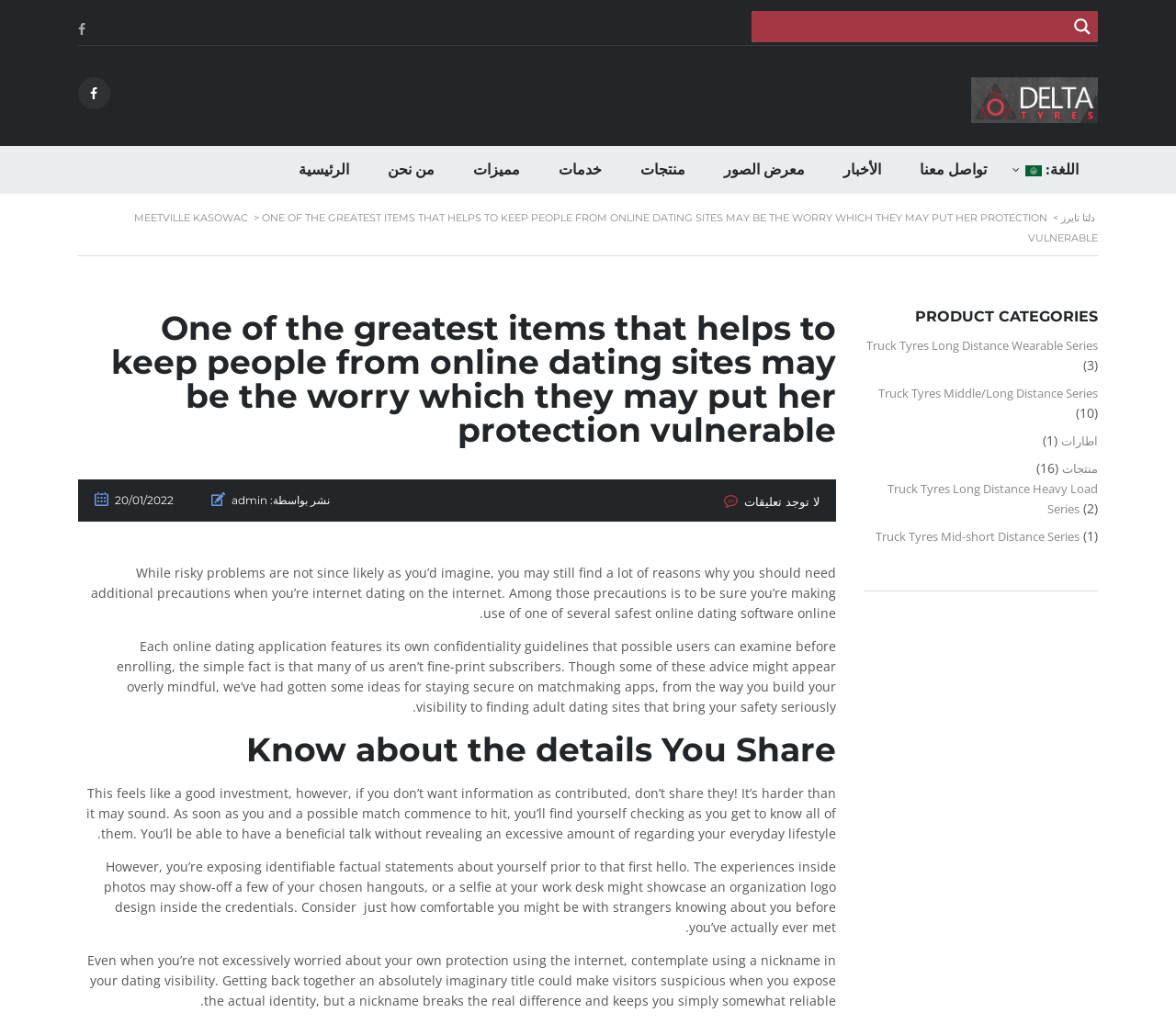What type of products are listed in the PRODUCT CATEGORIES section?
Utilize the image to construct a detailed and well-explained answer.

The PRODUCT CATEGORIES section lists various types of truck tyres, including Long Distance Wearable Series, Middle/Long Distance Series, and Mid-short Distance Series, among others.